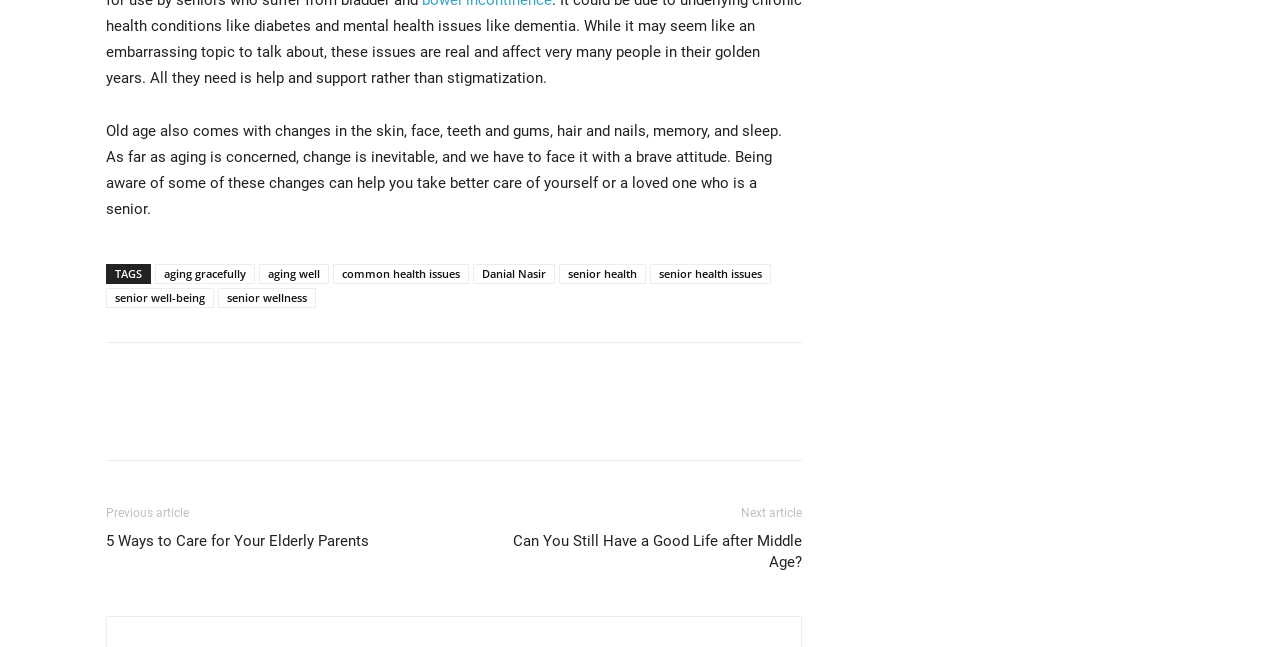Please specify the bounding box coordinates of the clickable region to carry out the following instruction: "Click on the link about aging gracefully". The coordinates should be four float numbers between 0 and 1, in the format [left, top, right, bottom].

[0.121, 0.408, 0.199, 0.439]